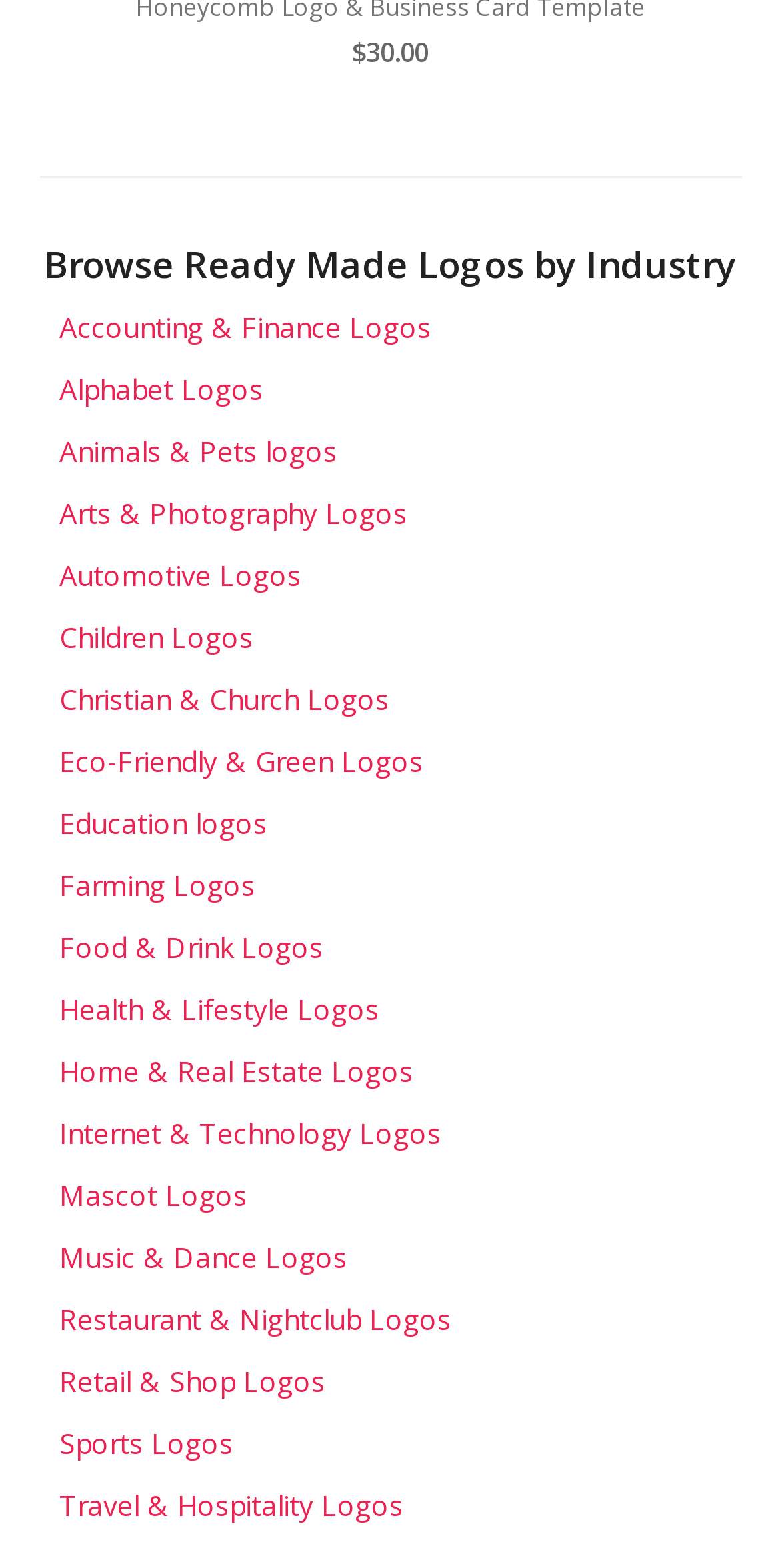Please indicate the bounding box coordinates of the element's region to be clicked to achieve the instruction: "Visit Alphabet Logos". Provide the coordinates as four float numbers between 0 and 1, i.e., [left, top, right, bottom].

[0.076, 0.247, 0.924, 0.261]